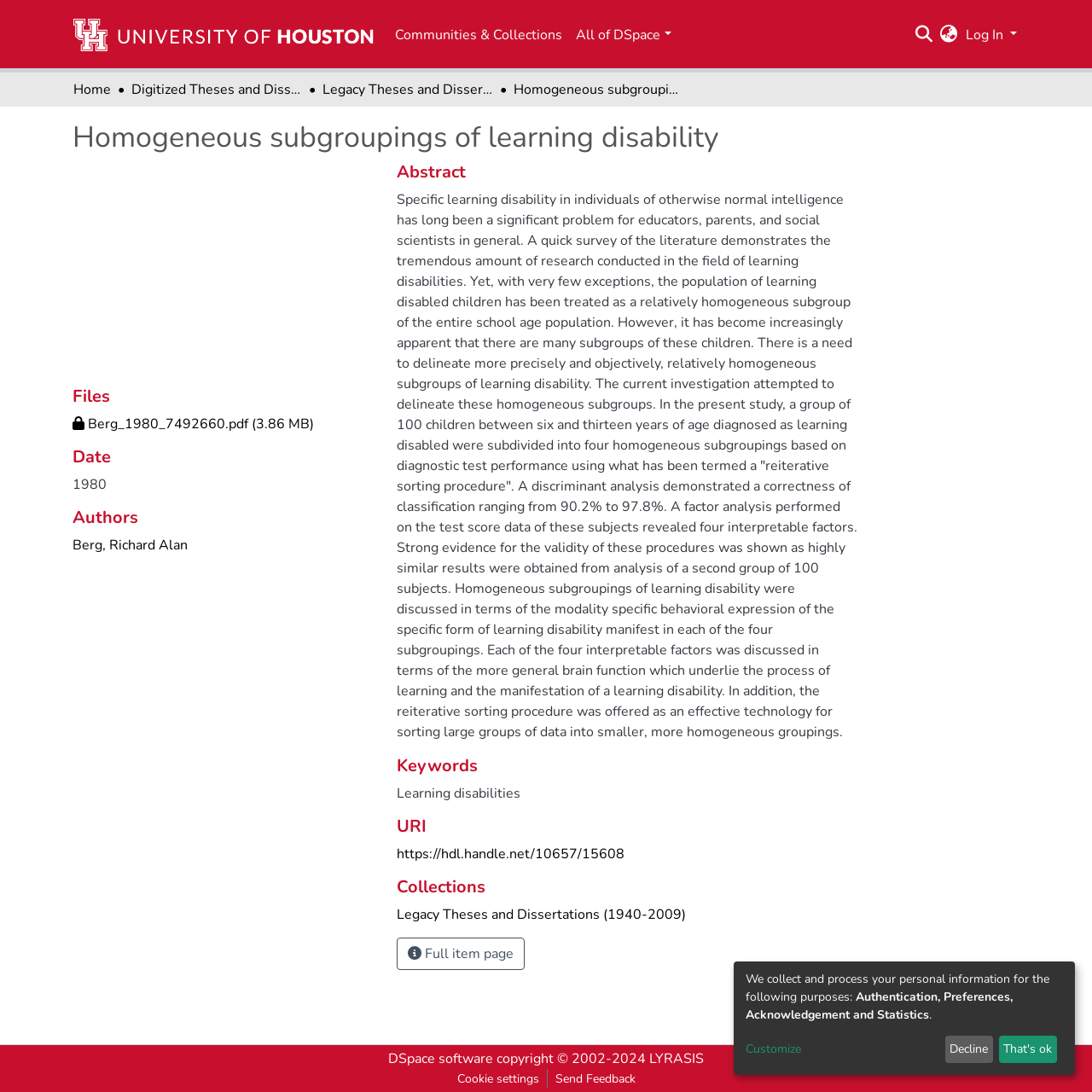Locate the bounding box coordinates of the segment that needs to be clicked to meet this instruction: "Switch language".

[0.859, 0.022, 0.879, 0.041]